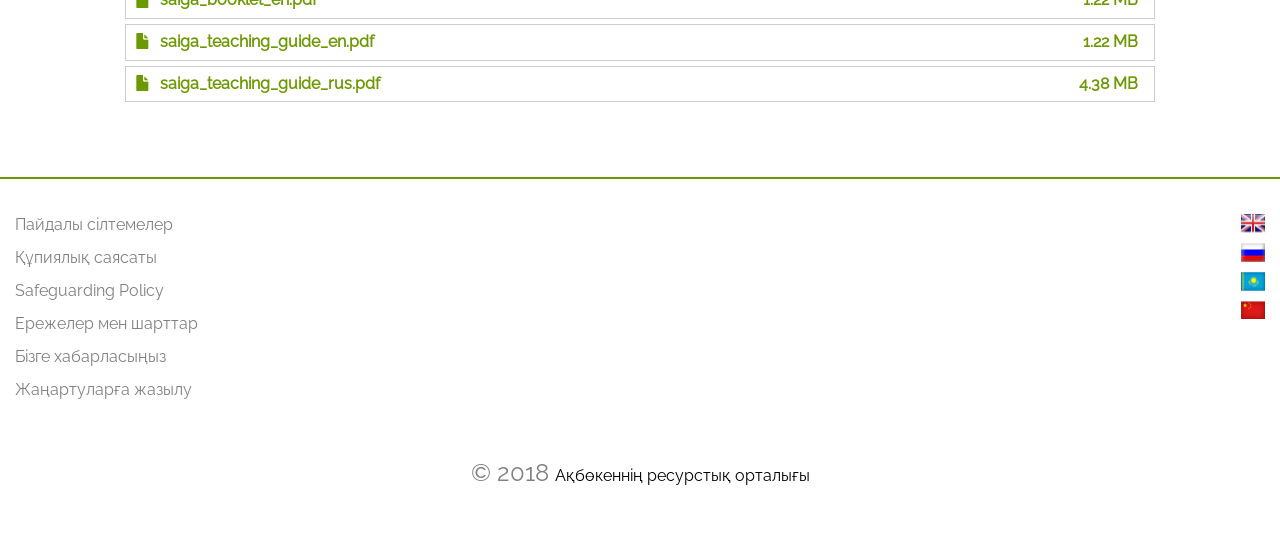Can you provide the bounding box coordinates for the element that should be clicked to implement the instruction: "switch to English language"?

[0.97, 0.385, 0.988, 0.419]